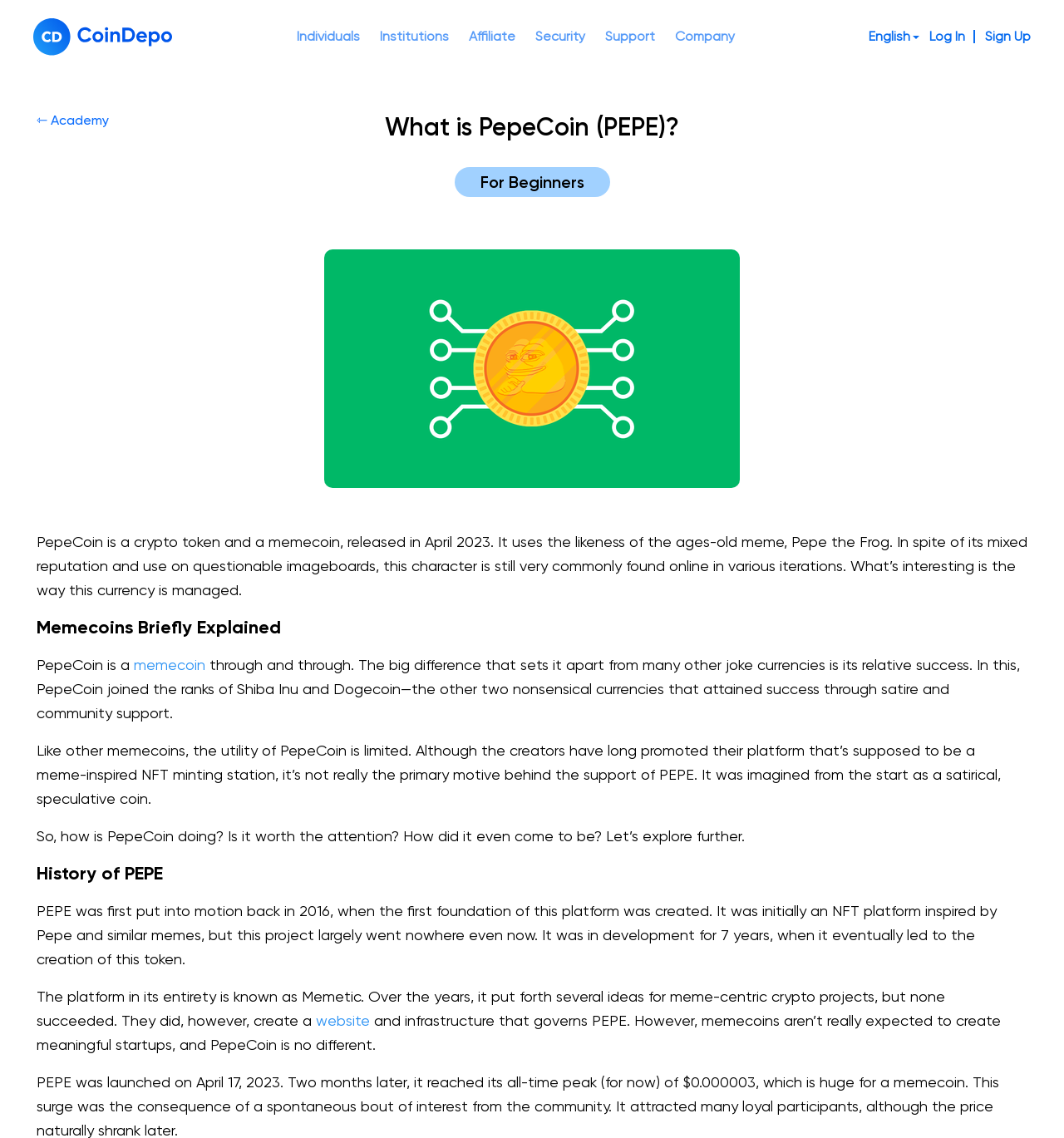Summarize the webpage comprehensively, mentioning all visible components.

The webpage is about PepeCoin (PEPE), a crypto token and memecoin launched in April 2023, featuring the Pepe the Frog meme. At the top, there is a navigation bar with links to "CoinDepo", "Individuals", "Institutions", "Affiliate", "Security", "Support", and "Company". On the right side of the navigation bar, there are buttons for "English" and links to "Log In" and "Sign Up".

Below the navigation bar, there is a breadcrumb navigation with a link to "Academy". The main content area has a heading "What is PepeCoin (PEPE)?" followed by a brief introduction to PepeCoin as a crypto token and memecoin. There is an image related to PepeCoin on the right side of the introduction.

The page then explains that PepeCoin is managed differently from other joke currencies, which sets it apart from others. There are several paragraphs of text discussing the utility of PepeCoin, its relative success, and its history. The text is divided into sections with headings "For Beginners", "Memecoins Briefly Explained", and "History of PEPE".

Throughout the page, there are links to related terms, such as "memecoin", and a link to a "website" mentioned in the history of PEPE. The page provides a detailed overview of PepeCoin, its concept, and its journey to success.